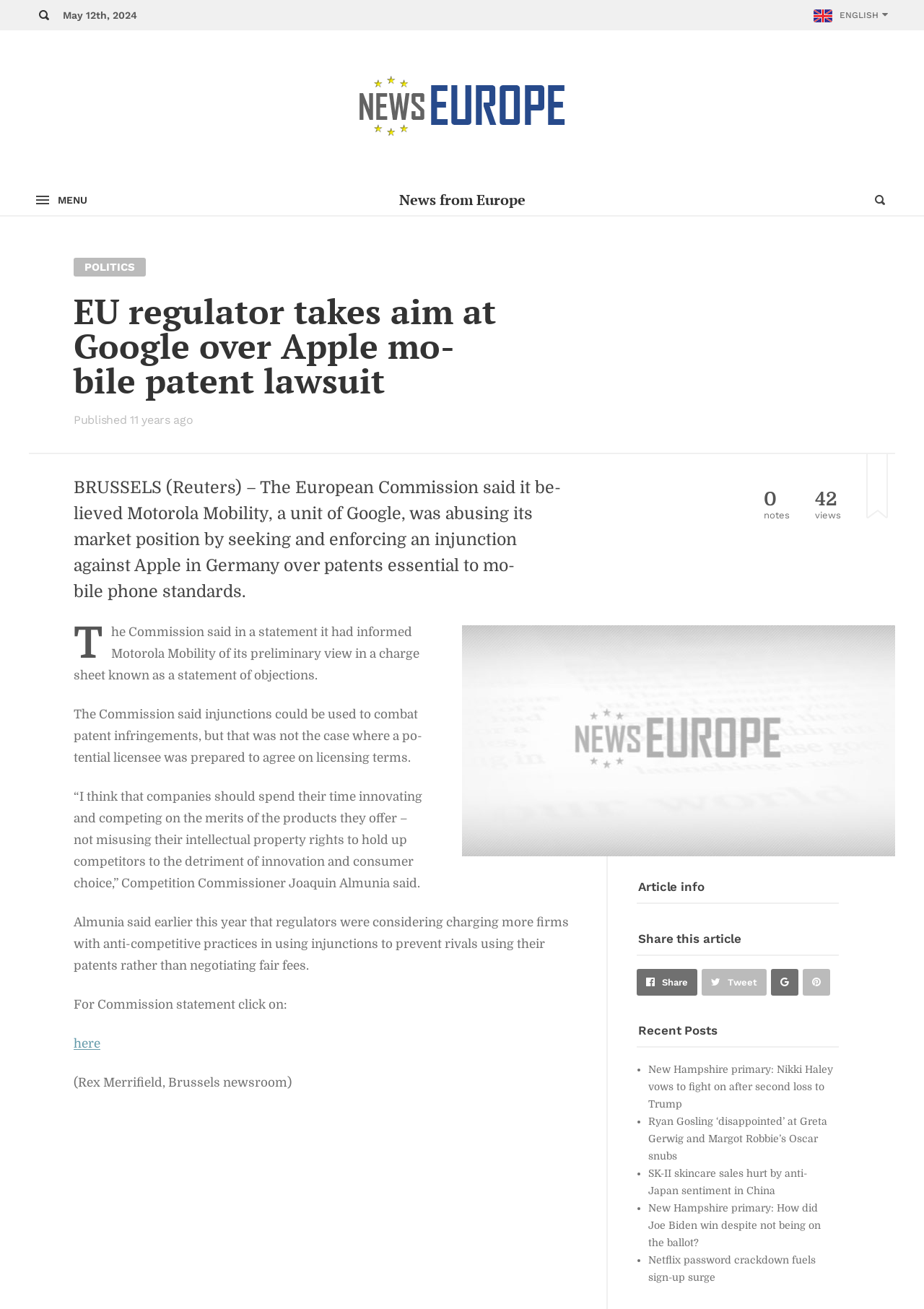Can you show the bounding box coordinates of the region to click on to complete the task described in the instruction: "Click the 'Become a member and help us shape Melbourne’s future' link"?

None